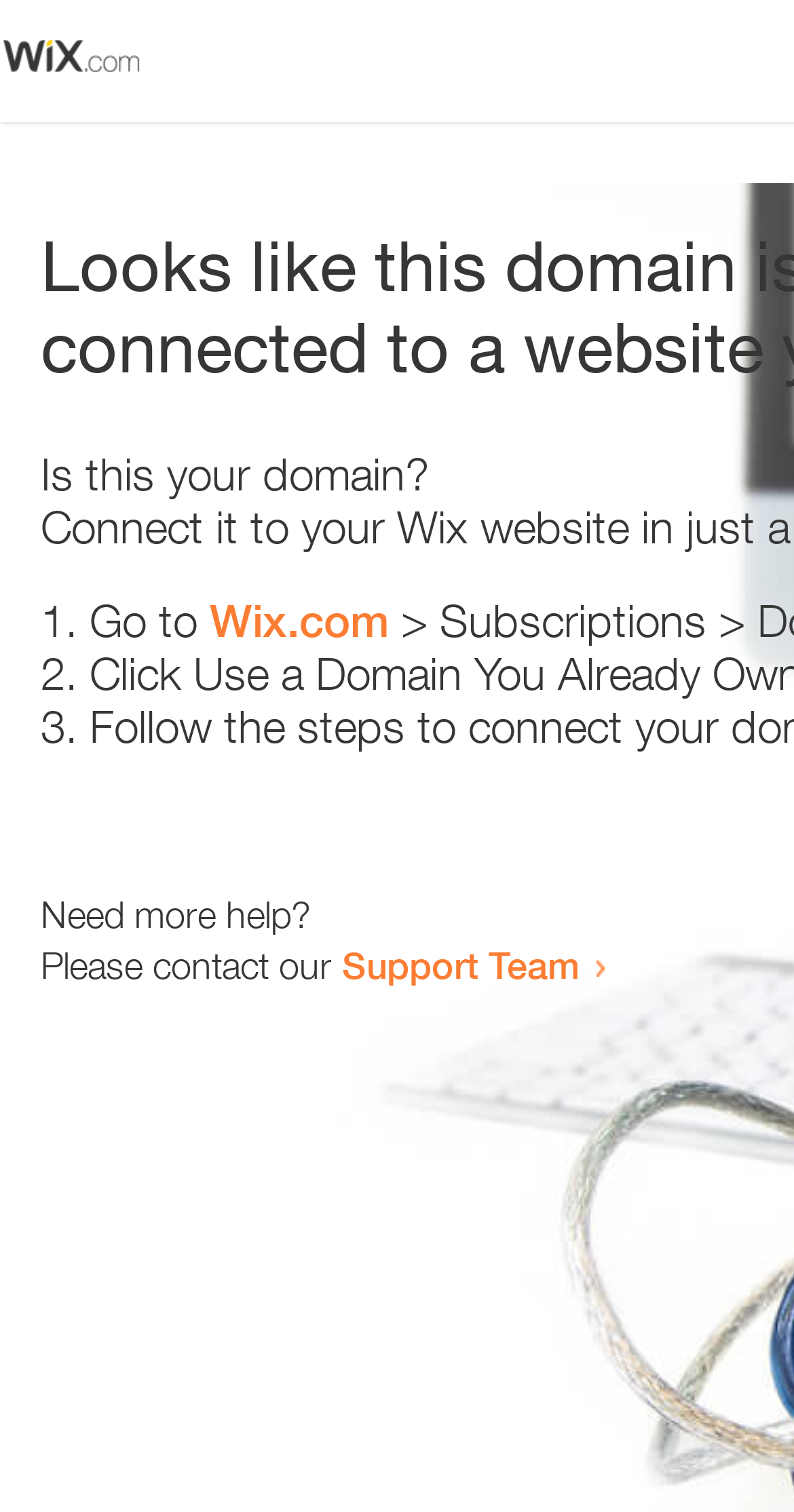What is the support team contact method?
Answer the question with a single word or phrase, referring to the image.

Contact link